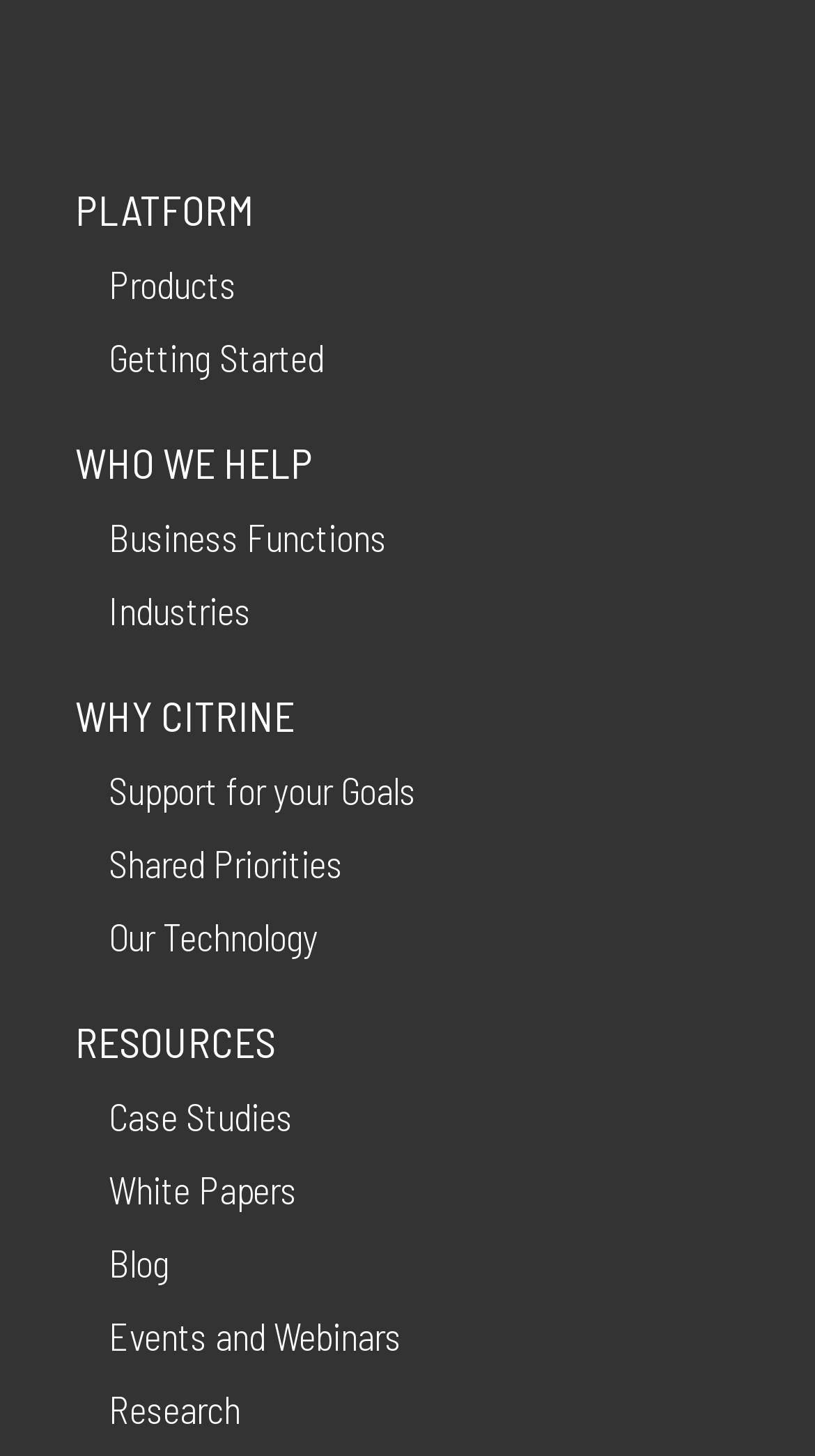How many main categories are there?
Look at the image and answer with only one word or phrase.

9